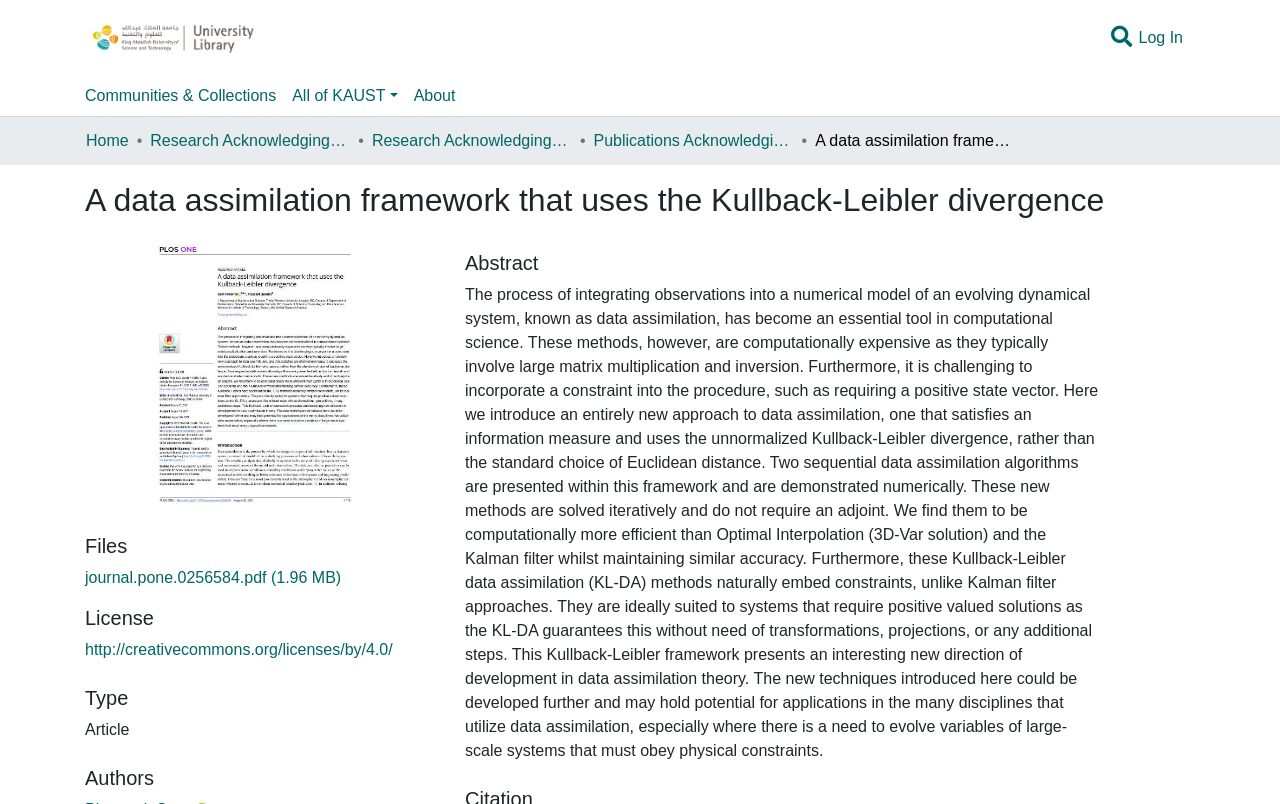Respond with a single word or phrase to the following question:
What is the license of the publication described on this webpage?

CC BY 4.0